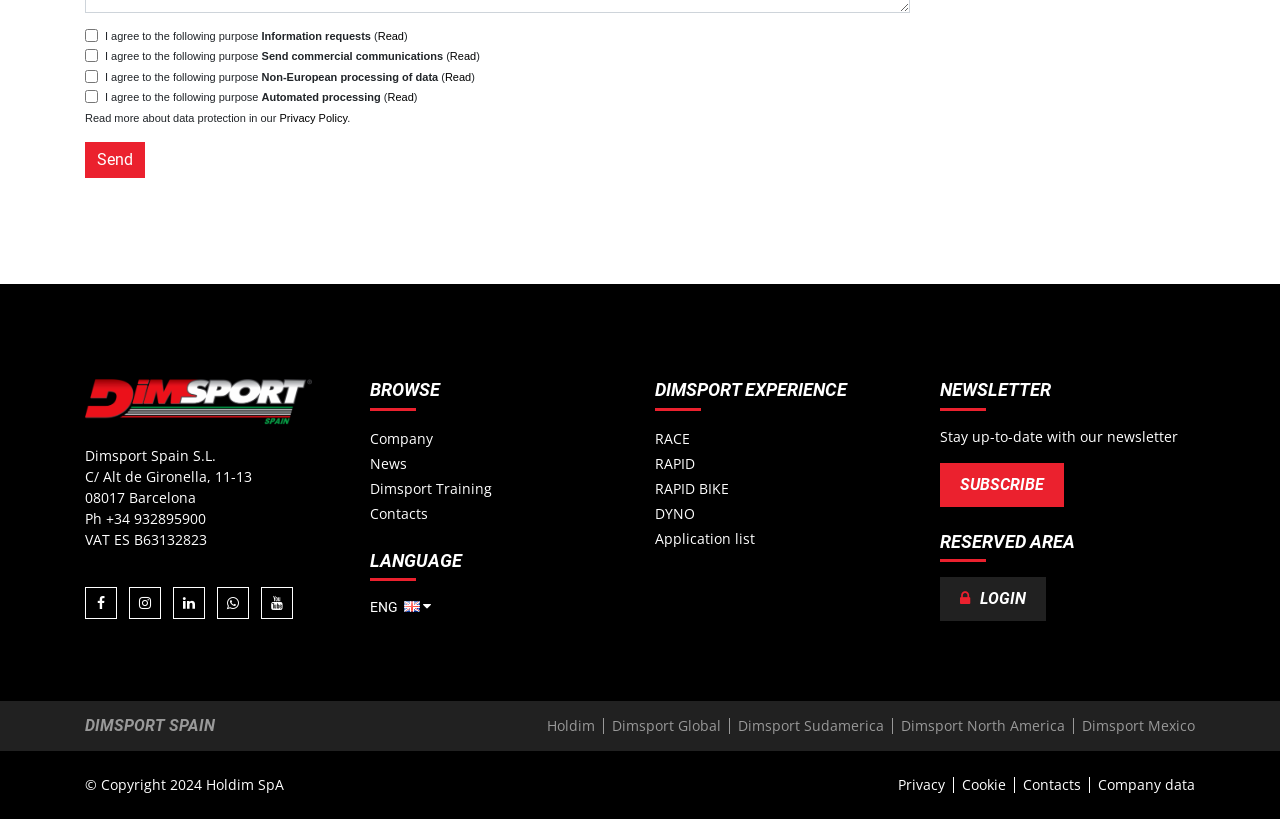What is the company name? Examine the screenshot and reply using just one word or a brief phrase.

Dimsport Spain S.L.